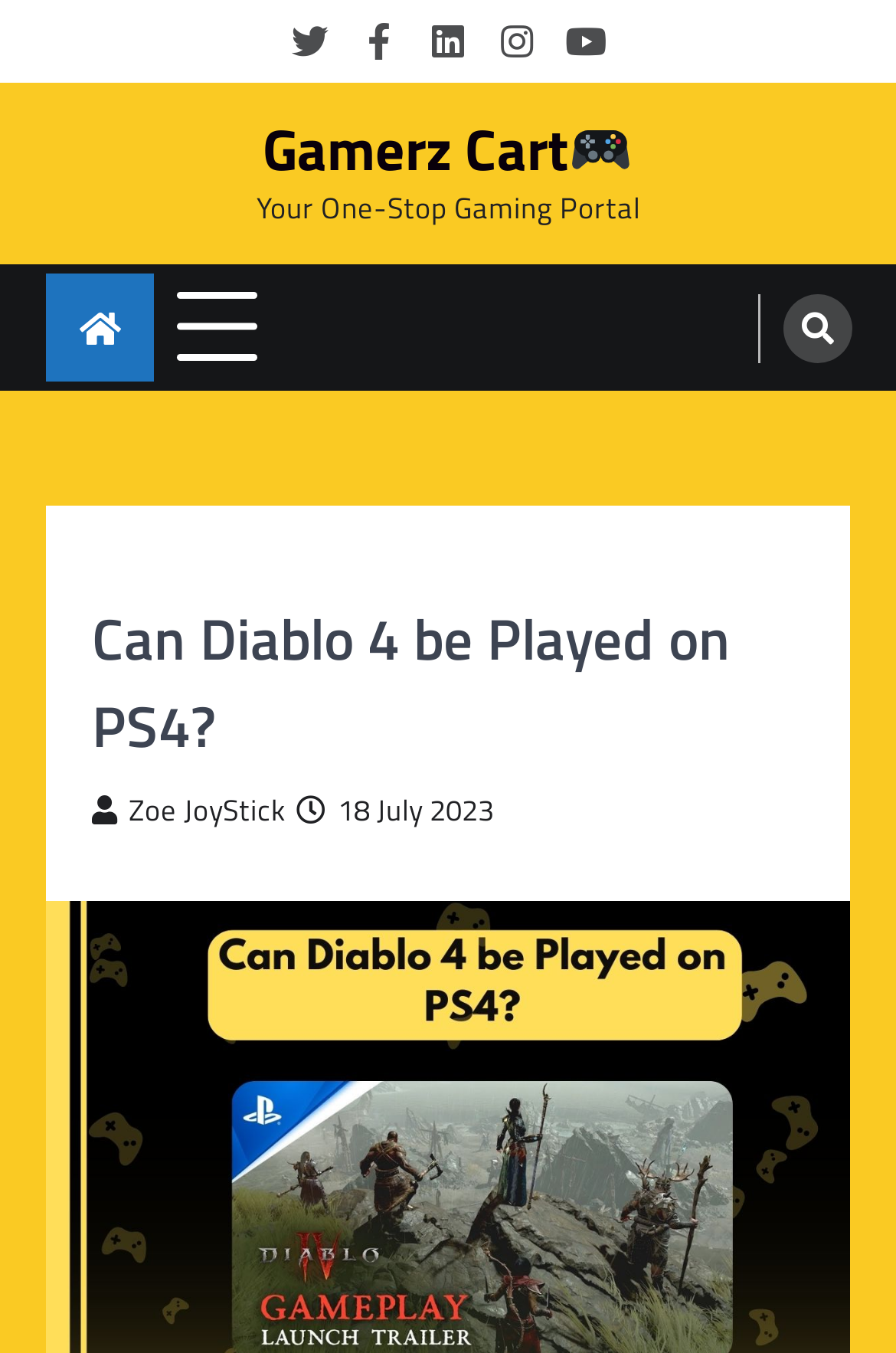Using floating point numbers between 0 and 1, provide the bounding box coordinates in the format (top-left x, top-left y, bottom-right x, bottom-right y). Locate the UI element described here: Facebook

[0.397, 0.014, 0.449, 0.048]